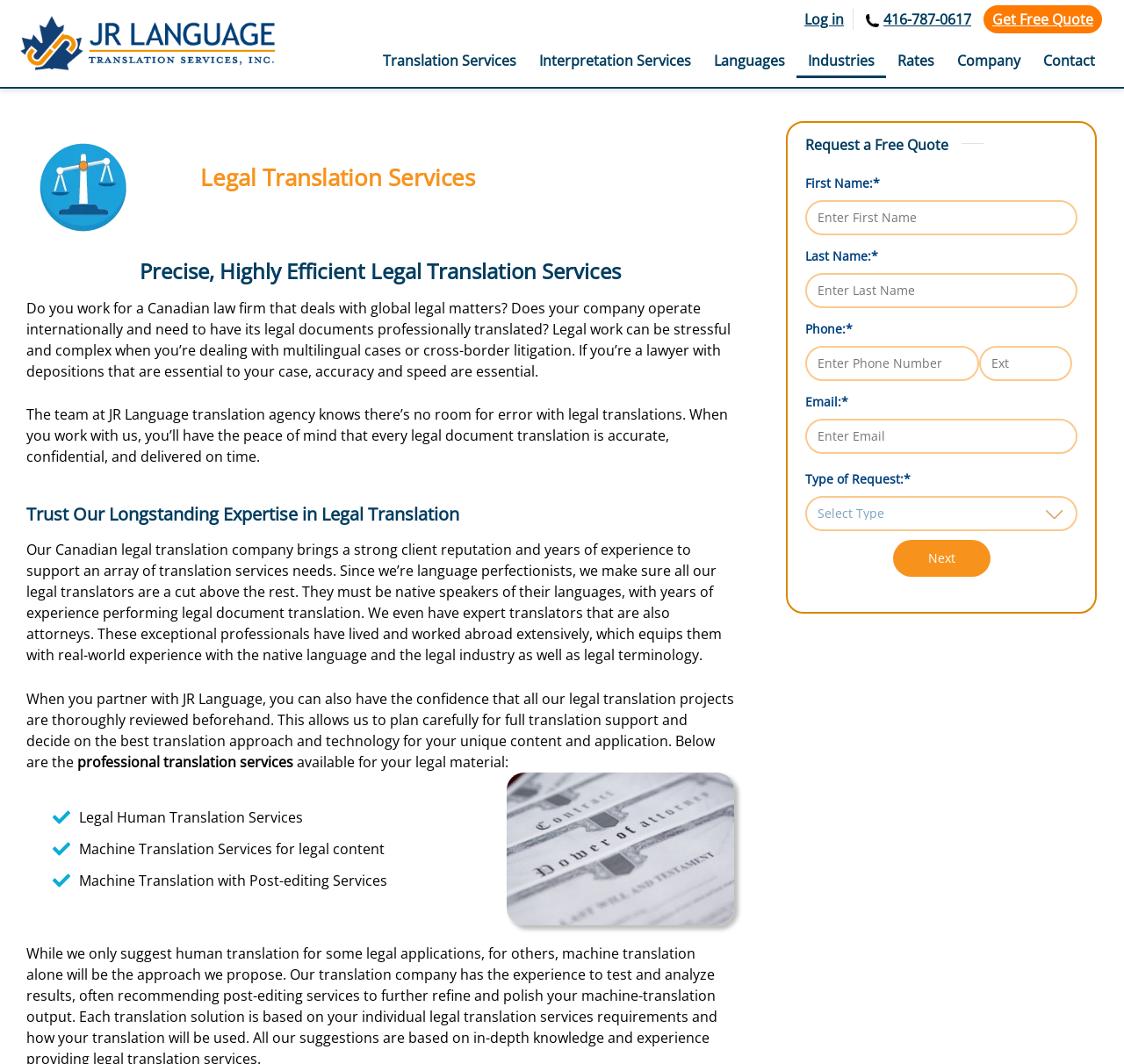Respond with a single word or phrase for the following question: 
What is the purpose of the 'Get Free Quote' button?

To request a free quote